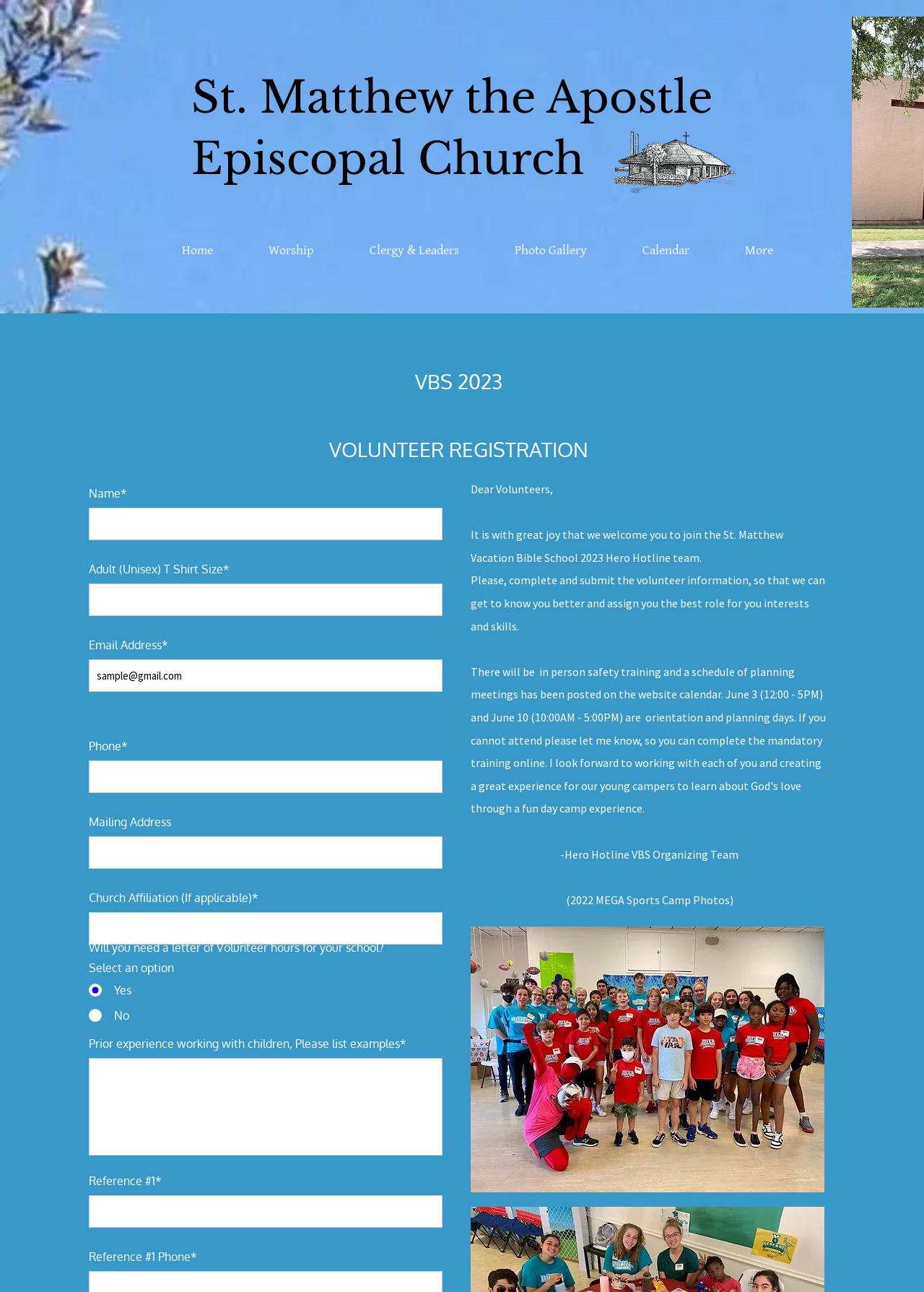Determine the title of the webpage and give its text content.

St. Matthew the Apostle
Episcopal Church